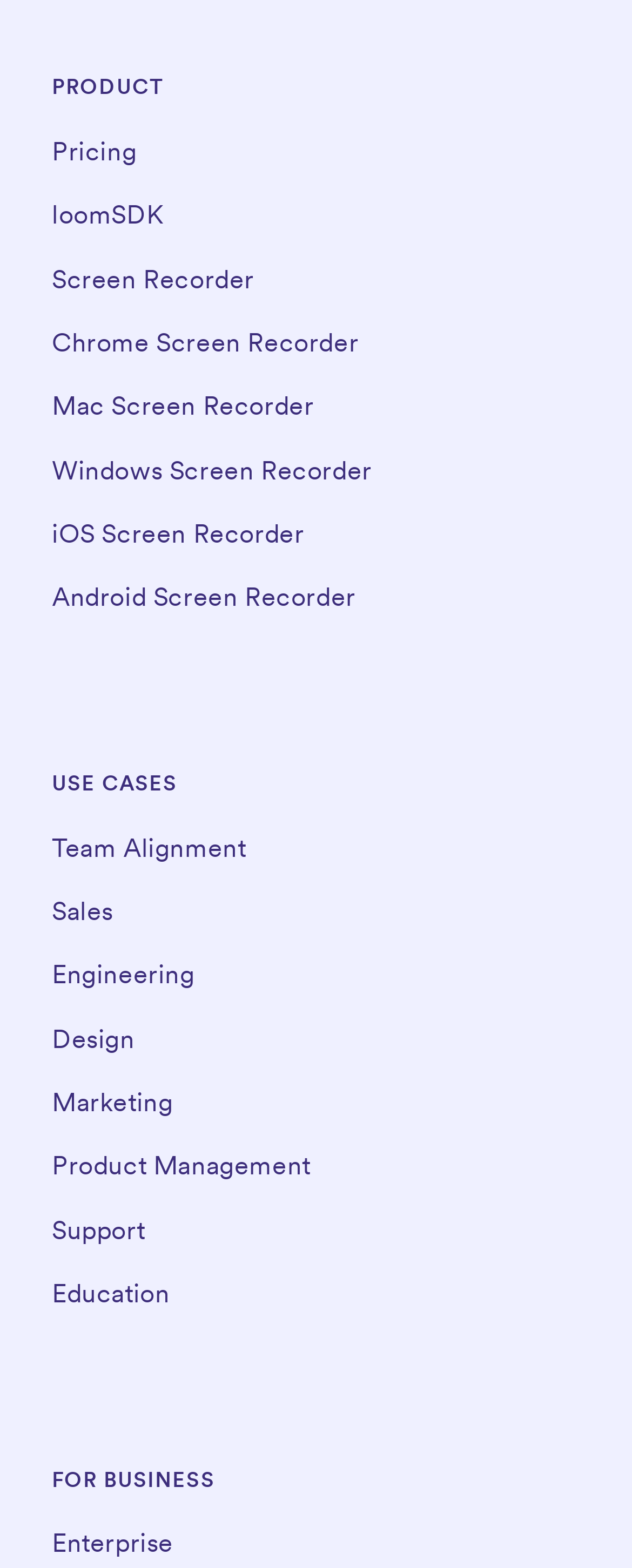Identify the bounding box coordinates of the element that should be clicked to fulfill this task: "visit Miami Gardens, FL". The coordinates should be provided as four float numbers between 0 and 1, i.e., [left, top, right, bottom].

None